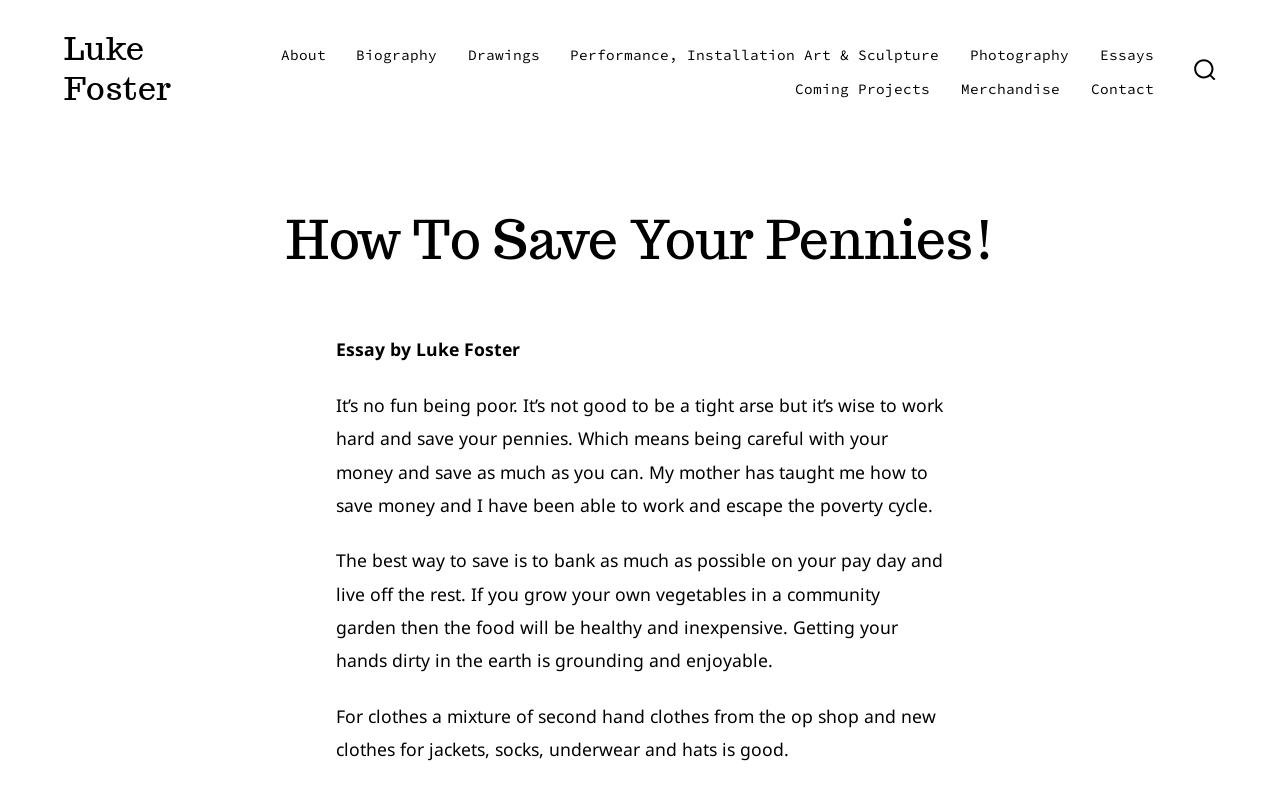Provide the bounding box coordinates of the HTML element this sentence describes: "Photography". The bounding box coordinates consist of four float numbers between 0 and 1, i.e., [left, top, right, bottom].

[0.758, 0.054, 0.835, 0.089]